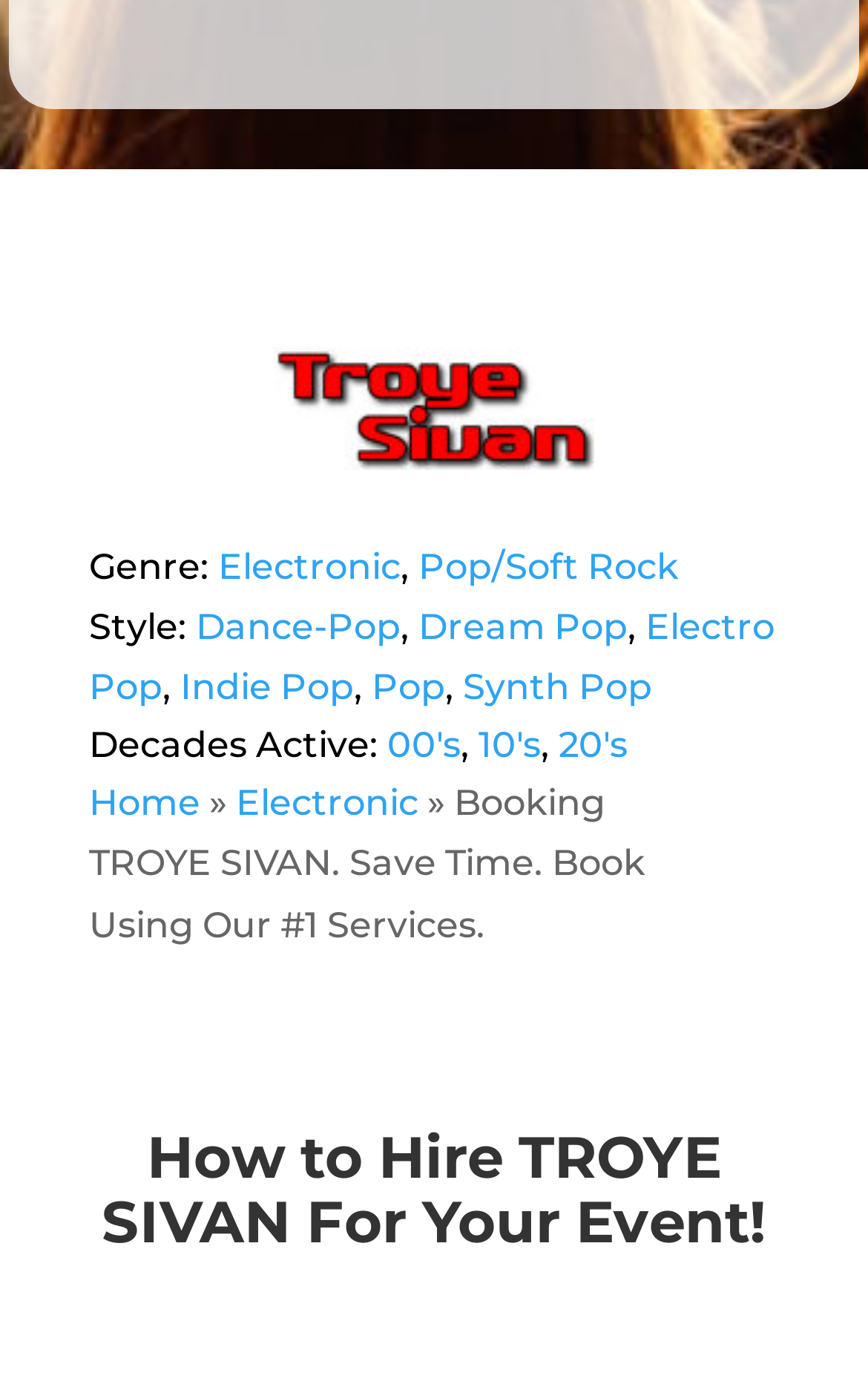Find and indicate the bounding box coordinates of the region you should select to follow the given instruction: "View 'Electronic' genre".

[0.251, 0.393, 0.462, 0.424]